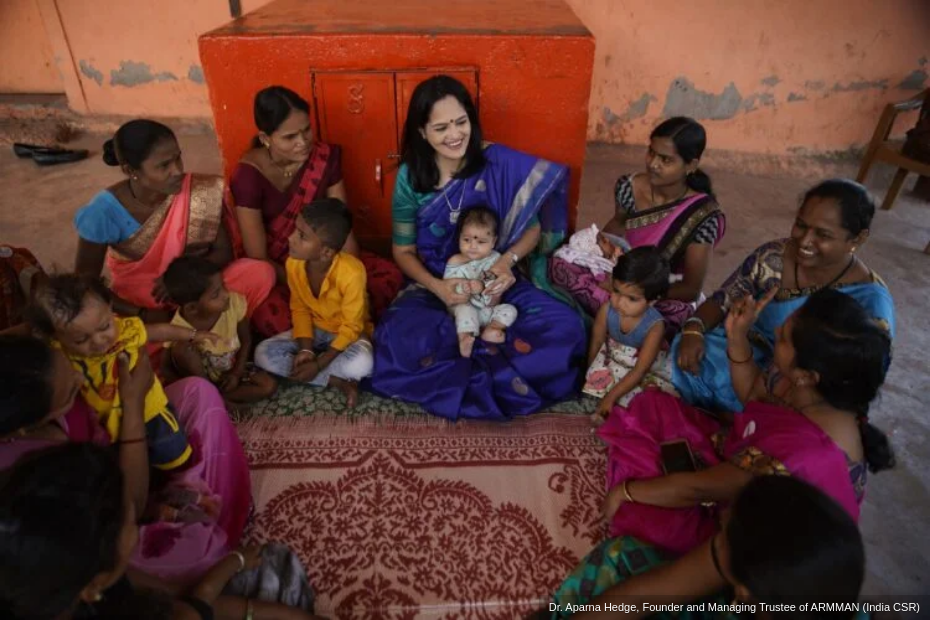Identify and describe all the elements present in the image.

In the image, Dr. Aparna Hedge, the Founder and Managing Trustee of ARMMAN, is surrounded by a group of women and children in a communal setting. Dressed in a vibrant blue saree with green accents, she holds an infant in her arms, exuding warmth and engagement. The women, wearing colorful traditional attire, sit around her, reflecting a sense of community and support. They are gathered in a space that suggests a welcoming and nurturing environment, likely focusing on maternal and child health discussions, a core aspect of ARMMAN’s mission. This moment captures the essence of collaboration and empowerment among women as they share their experiences and challenges. The backdrop features earthy tones and a simple setup, highlighting the grassroots nature of the work being done to improve healthcare access for underserved populations.